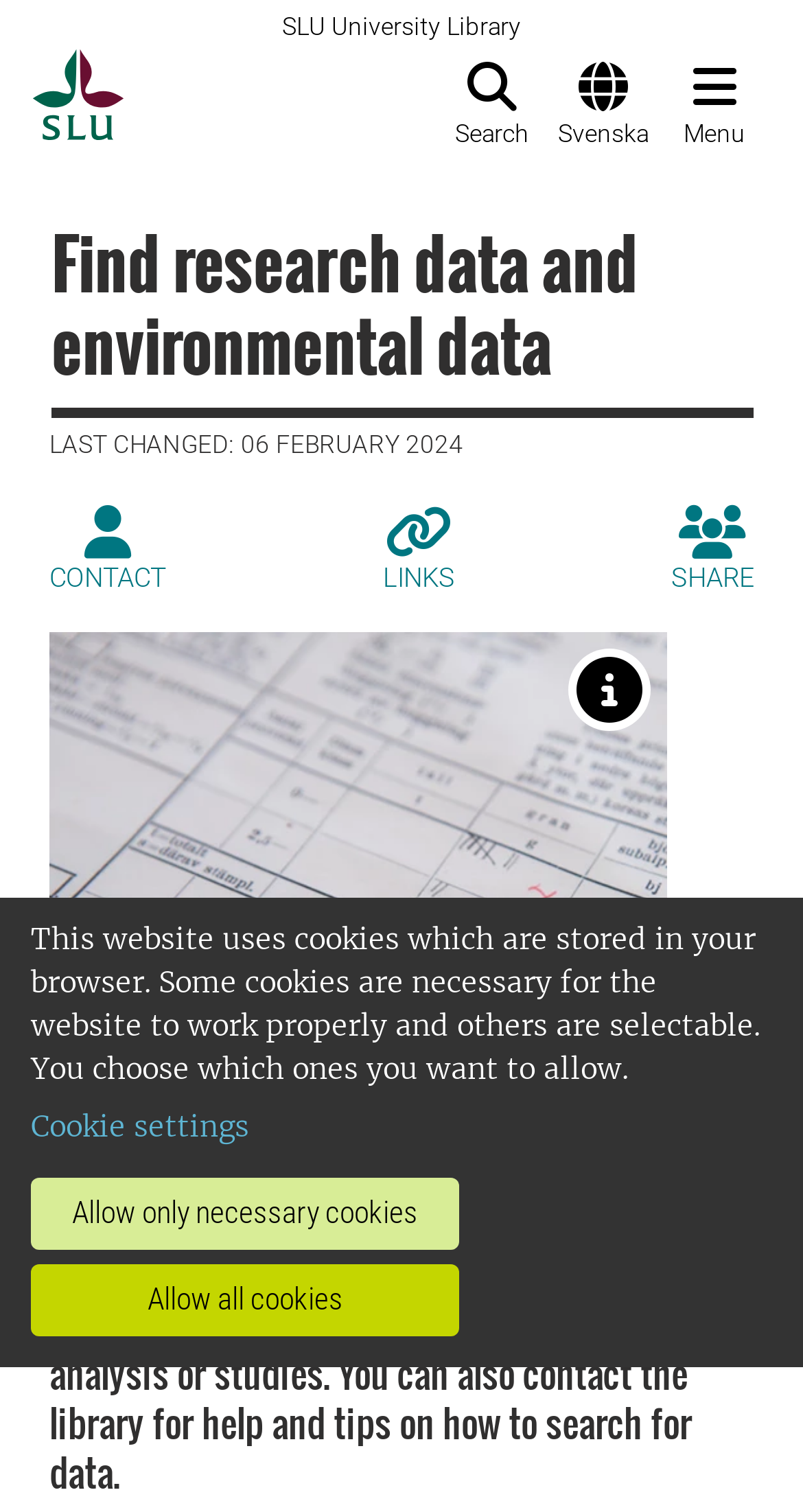Please provide a comprehensive answer to the question below using the information from the image: What is the purpose of this webpage?

The webpage is intended to provide tips and guidance for individuals who want to use open data for research, environmental analysis, or studies. This is evident from the static text element that states 'This page contains tips for those who want to use open data for research, environmental analysis or studies.'